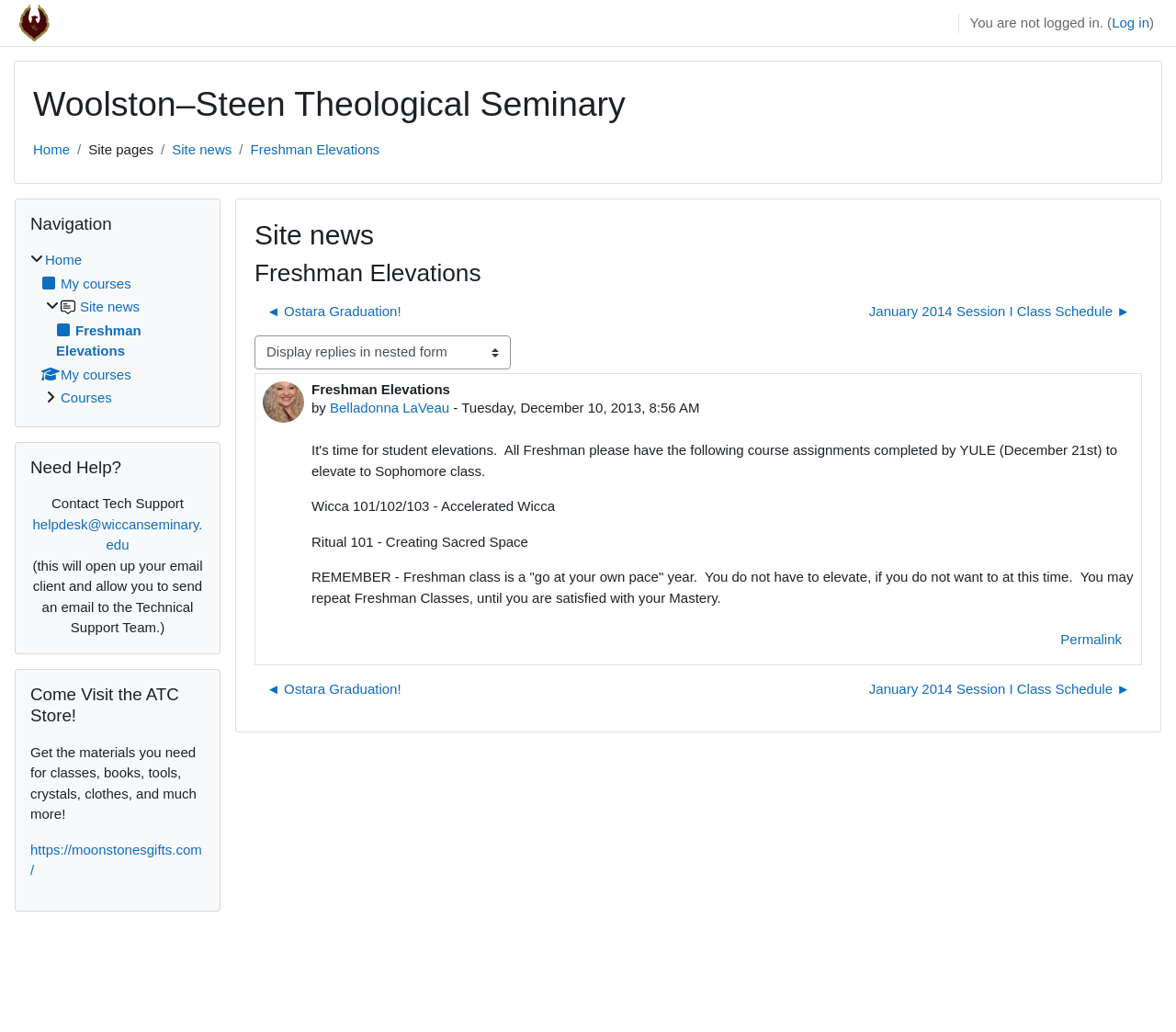Please find the bounding box coordinates for the clickable element needed to perform this instruction: "Log in".

[0.945, 0.012, 0.977, 0.032]